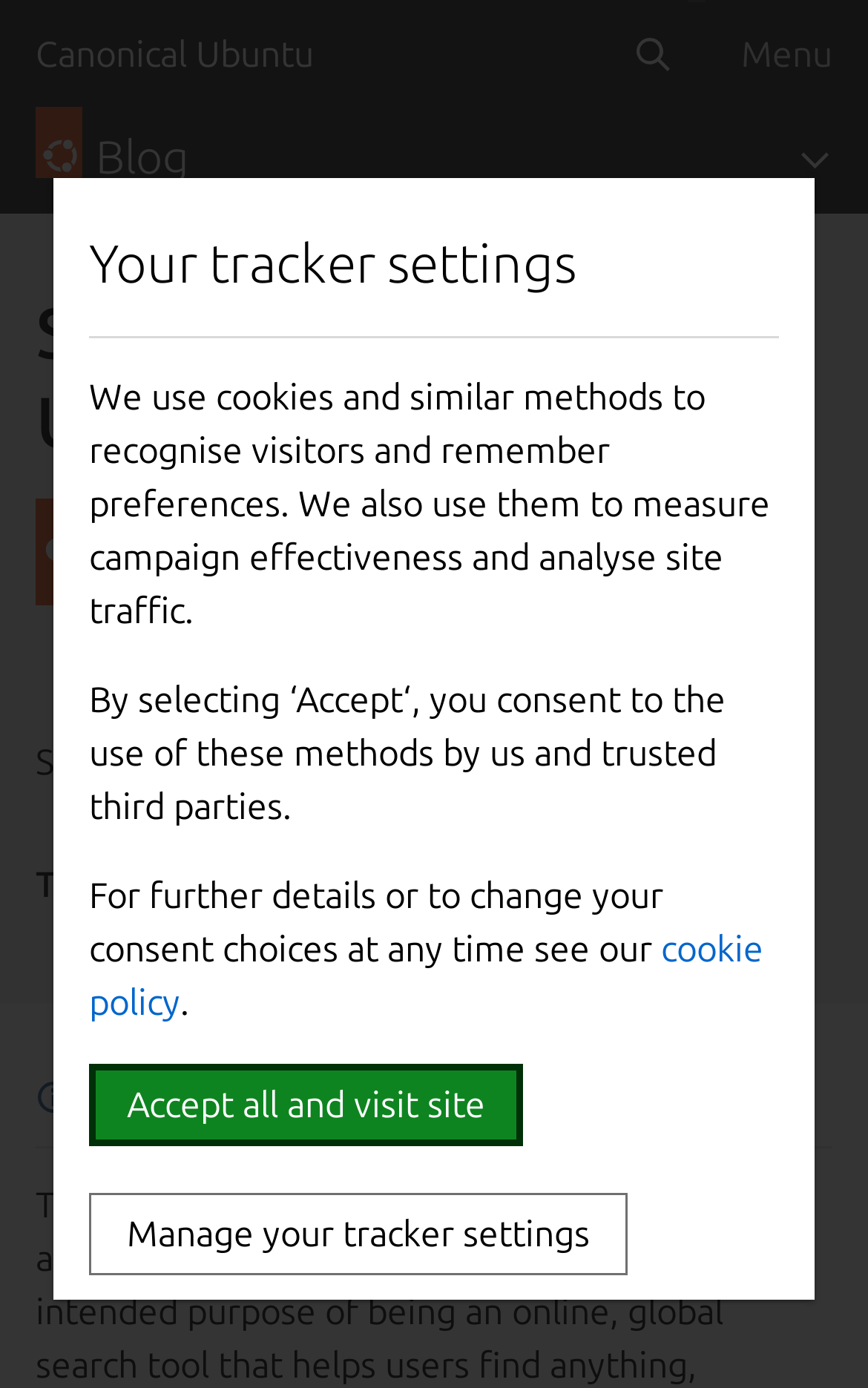Determine the bounding box coordinates in the format (top-left x, top-left y, bottom-right x, bottom-right y). Ensure all values are floating point numbers between 0 and 1. Identify the bounding box of the UI element described by: Accept all and visit site

[0.103, 0.766, 0.603, 0.825]